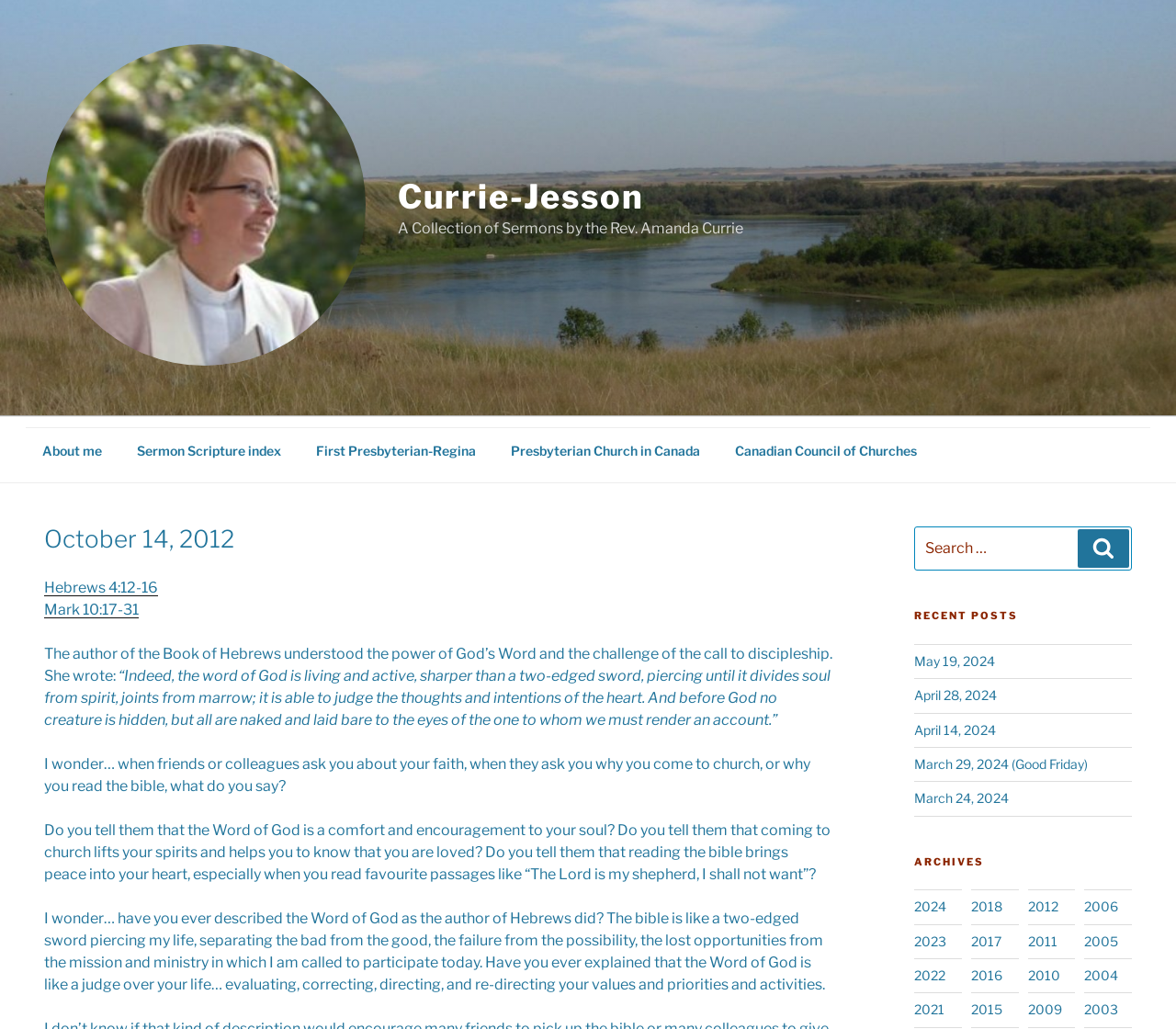Bounding box coordinates are to be given in the format (top-left x, top-left y, bottom-right x, bottom-right y). All values must be floating point numbers between 0 and 1. Provide the bounding box coordinate for the UI element described as: Presbyterian Church in Canada

[0.42, 0.416, 0.609, 0.459]